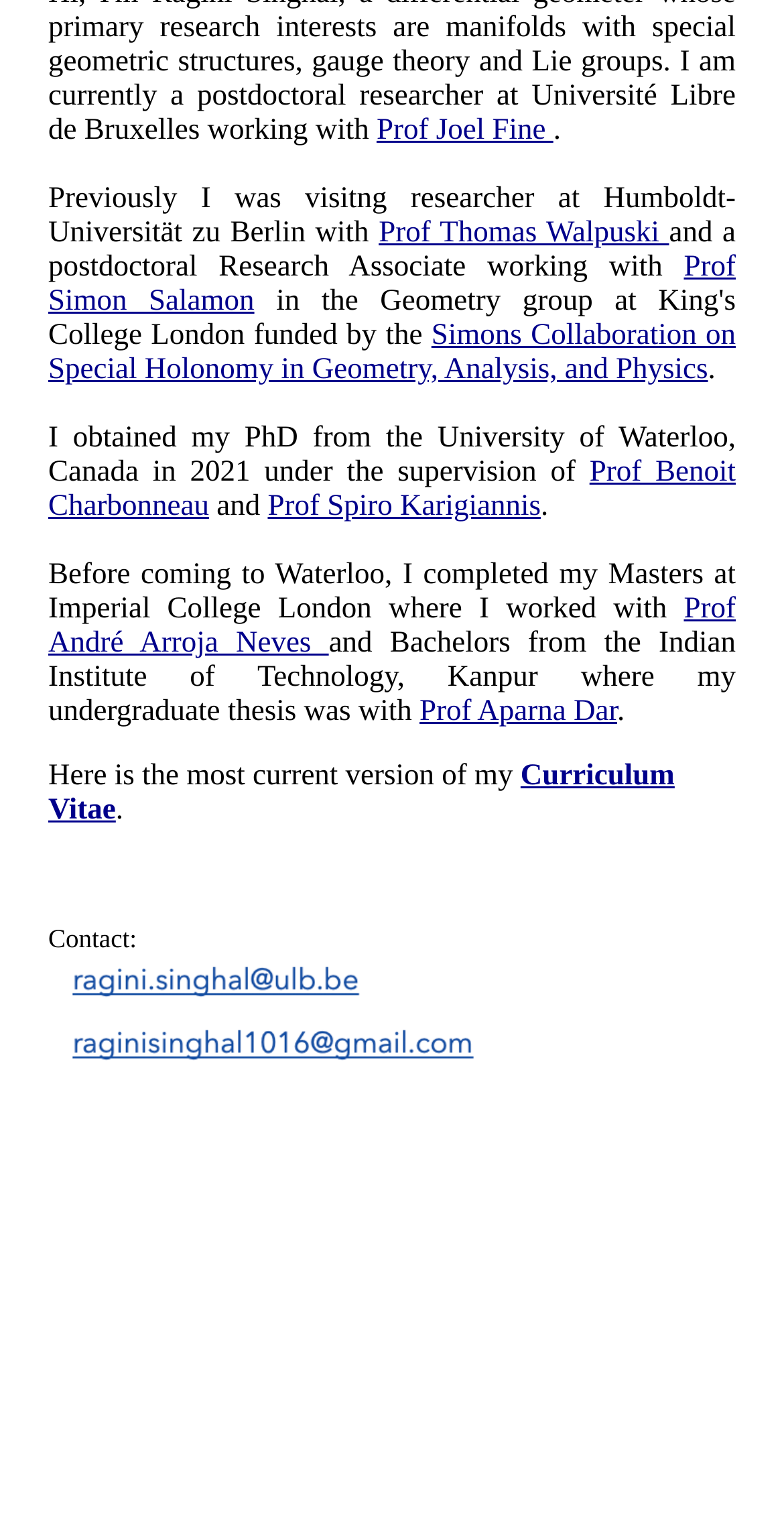Based on the element description, predict the bounding box coordinates (top-left x, top-left y, bottom-right x, bottom-right y) for the UI element in the screenshot: Prof André Arroja Neves

[0.062, 0.389, 0.938, 0.433]